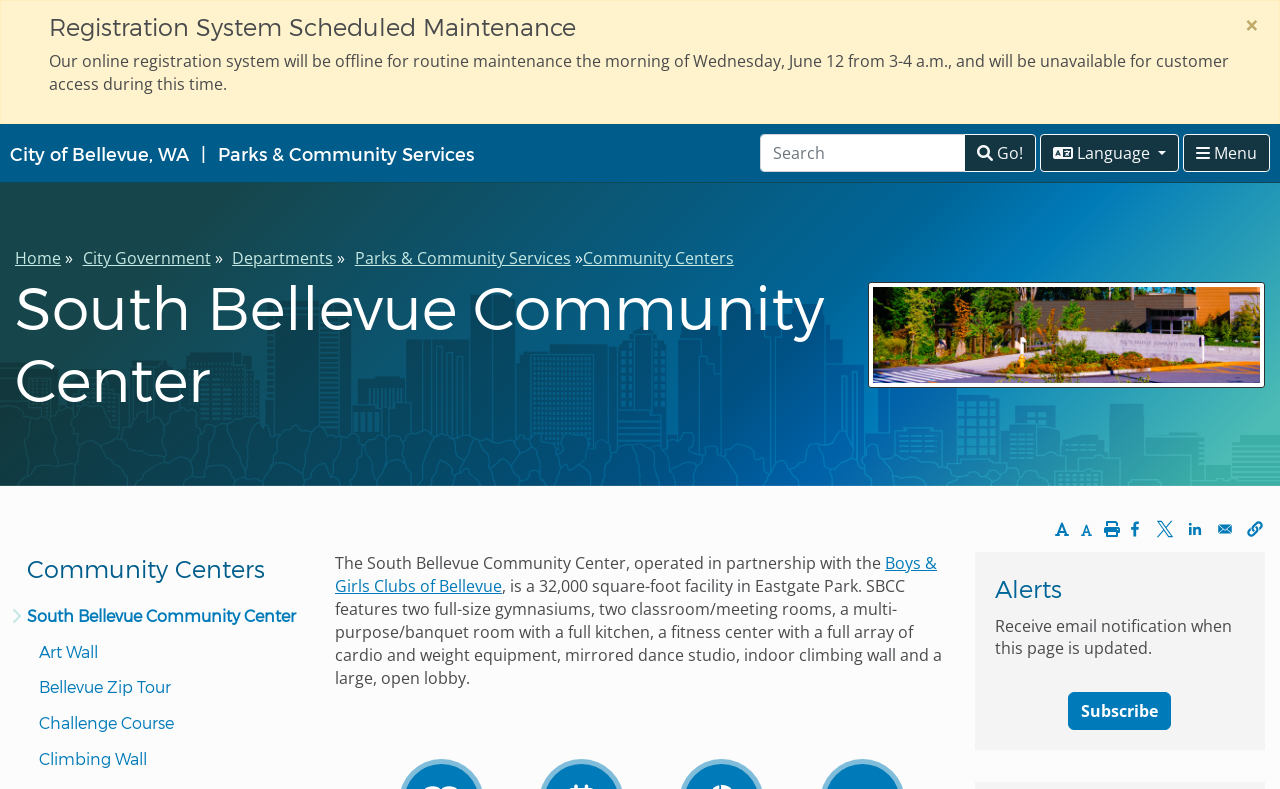Based on the element description City of Bellevue, WA, identify the bounding box of the UI element in the given webpage screenshot. The coordinates should be in the format (top-left x, top-left y, bottom-right x, bottom-right y) and must be between 0 and 1.

[0.008, 0.178, 0.148, 0.211]